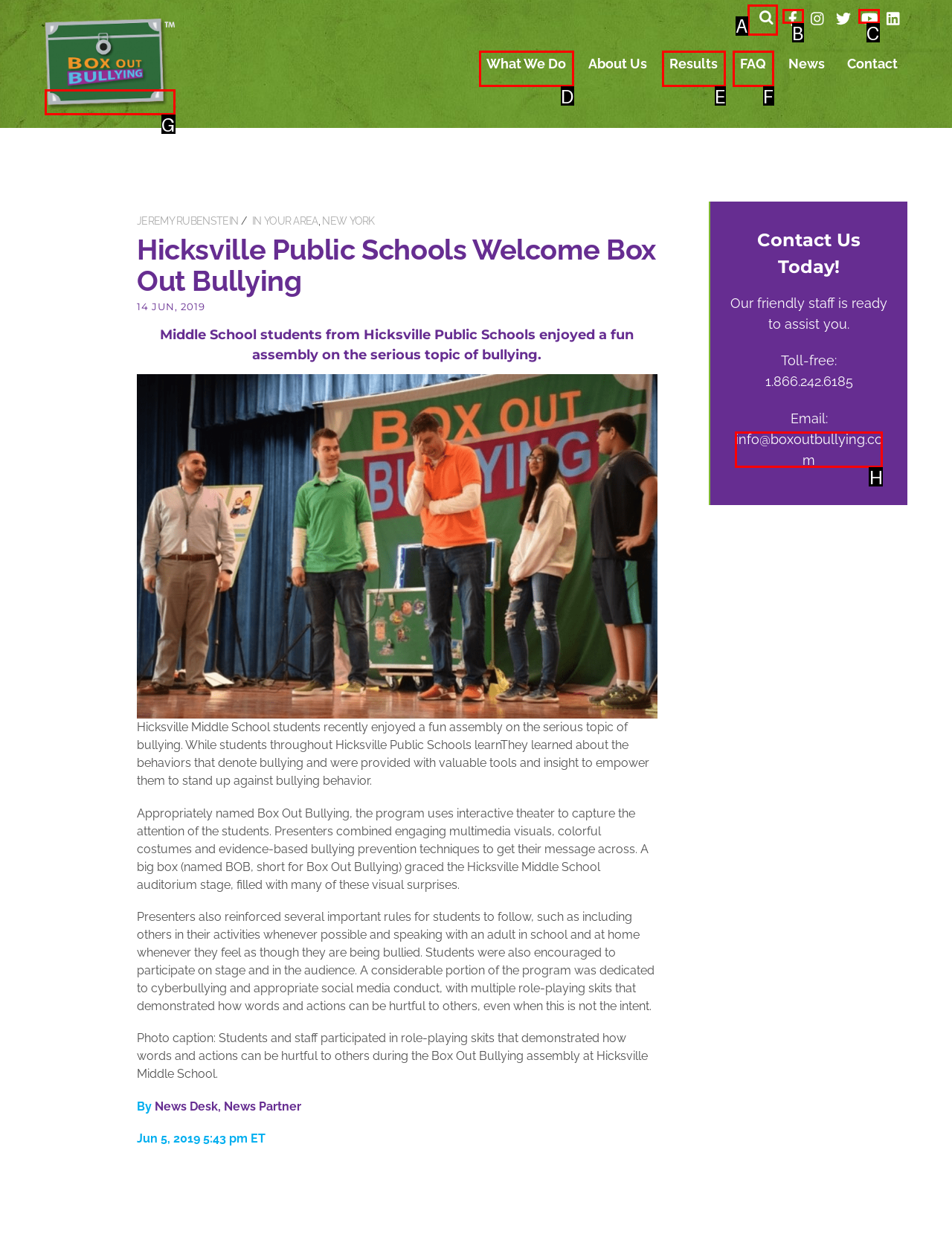Determine which element should be clicked for this task: Email them
Answer with the letter of the selected option.

H